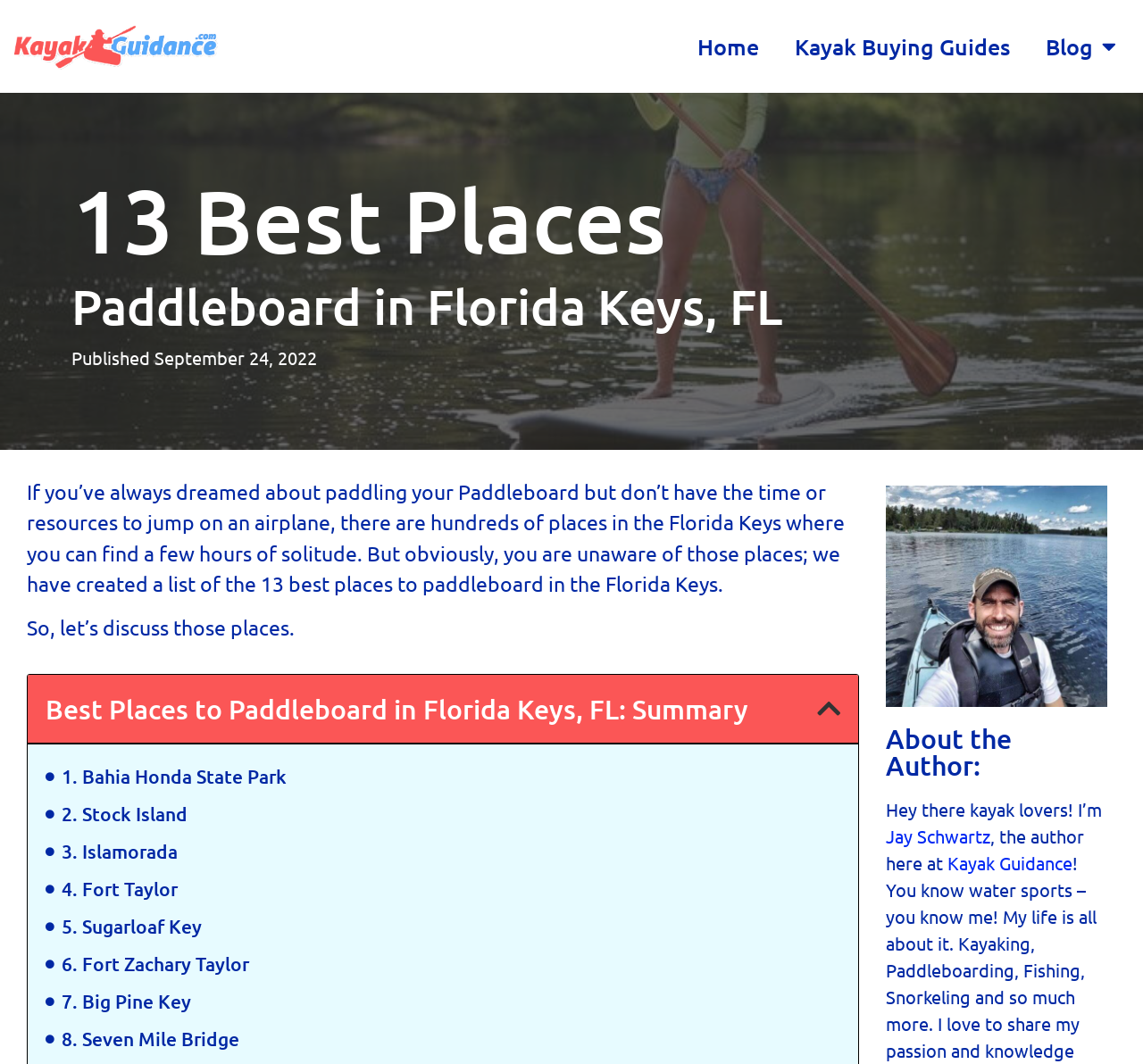Locate the headline of the webpage and generate its content.

13 Best Places